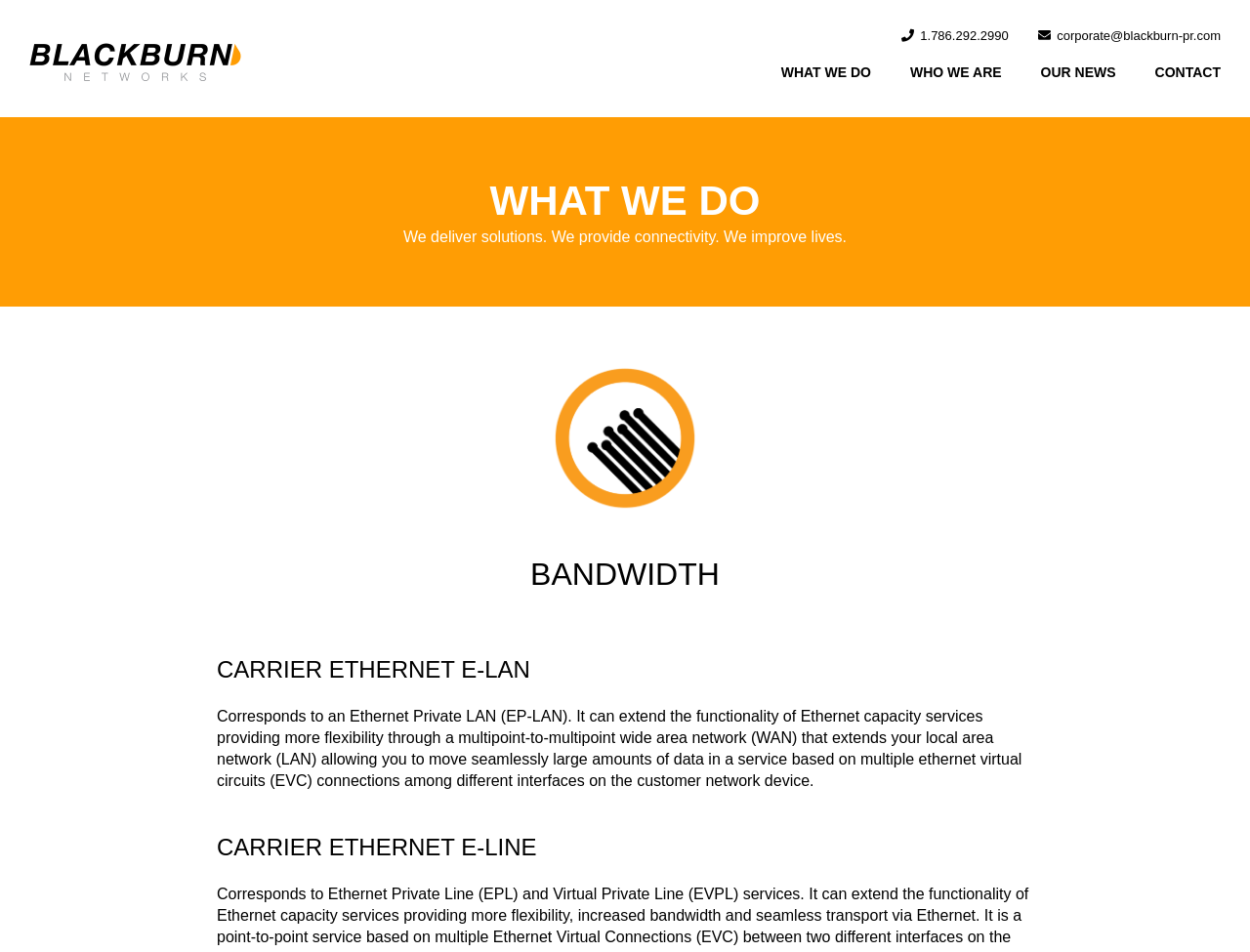Please find the top heading of the webpage and generate its text.

WHAT WE DO